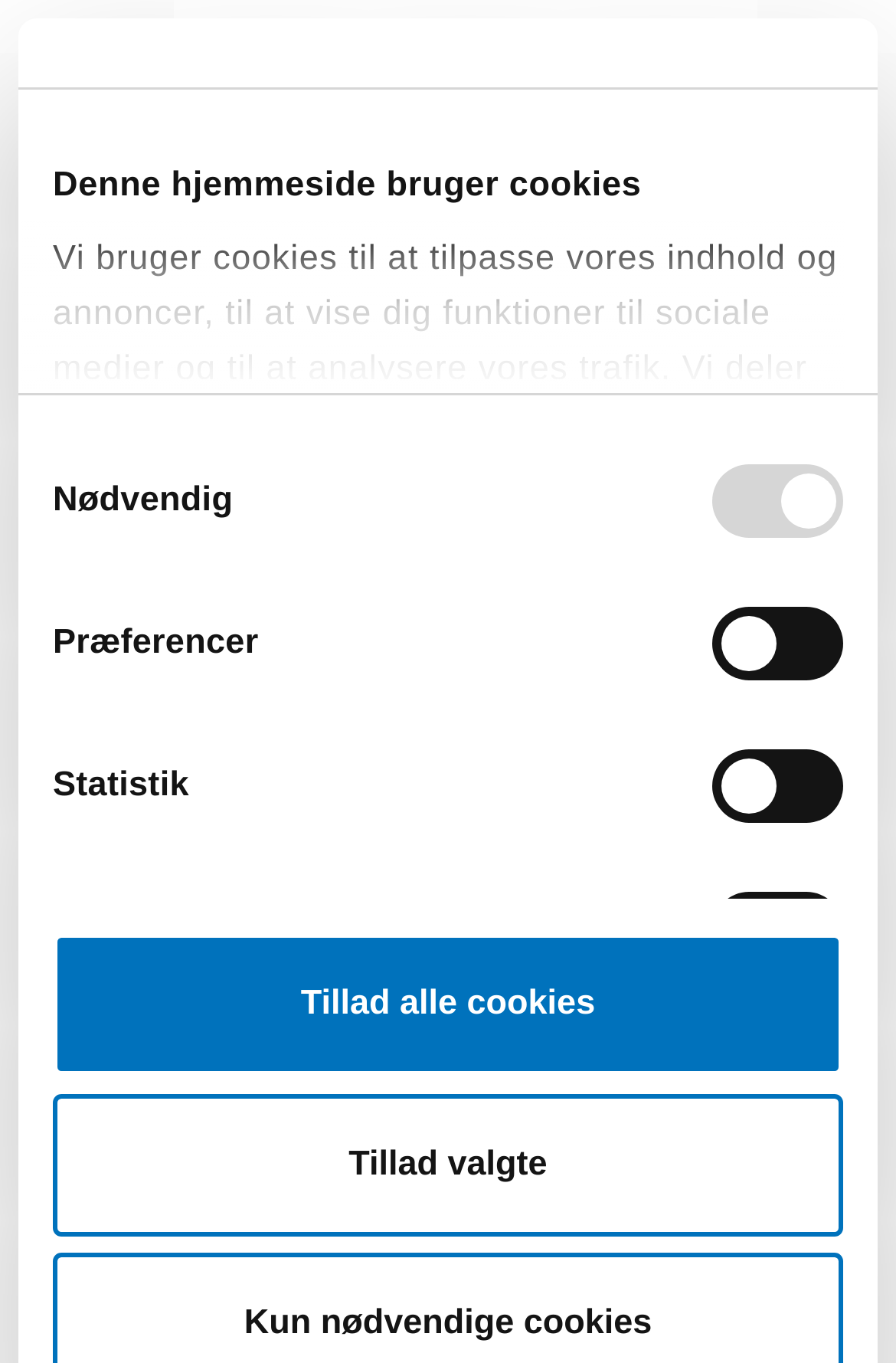Bounding box coordinates are specified in the format (top-left x, top-left y, bottom-right x, bottom-right y). All values are floating point numbers bounded between 0 and 1. Please provide the bounding box coordinate of the region this sentence describes: Tillad alle cookies

[0.059, 0.685, 0.941, 0.79]